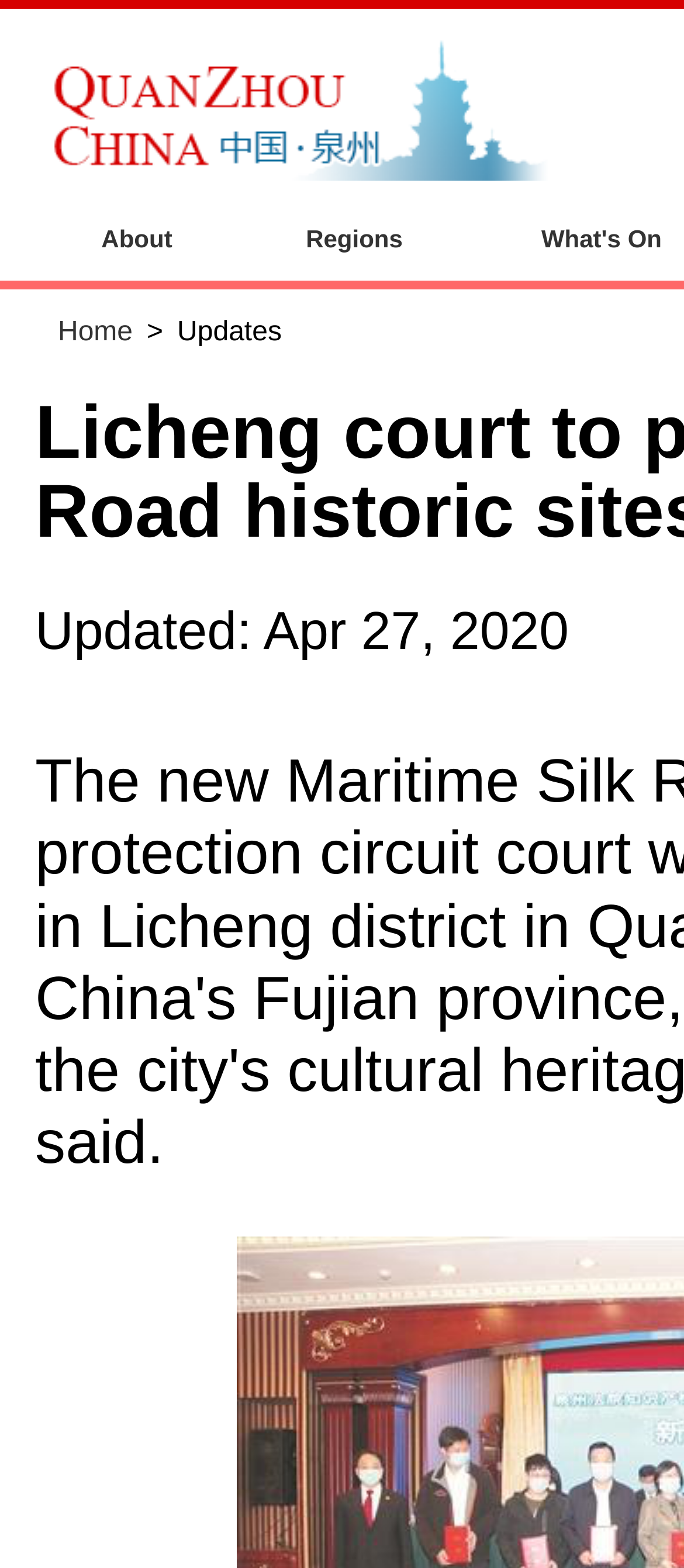Examine the image and give a thorough answer to the following question:
How many main navigation links are present at the top of the webpage?

The answer can be found by analyzing the layout of the webpage. There are three main navigation links present at the top of the webpage: 'About', 'Regions', and 'Home'. These links are located at coordinates [0.051, 0.125, 0.349, 0.179], [0.349, 0.125, 0.687, 0.179], and [0.085, 0.202, 0.194, 0.221] respectively.